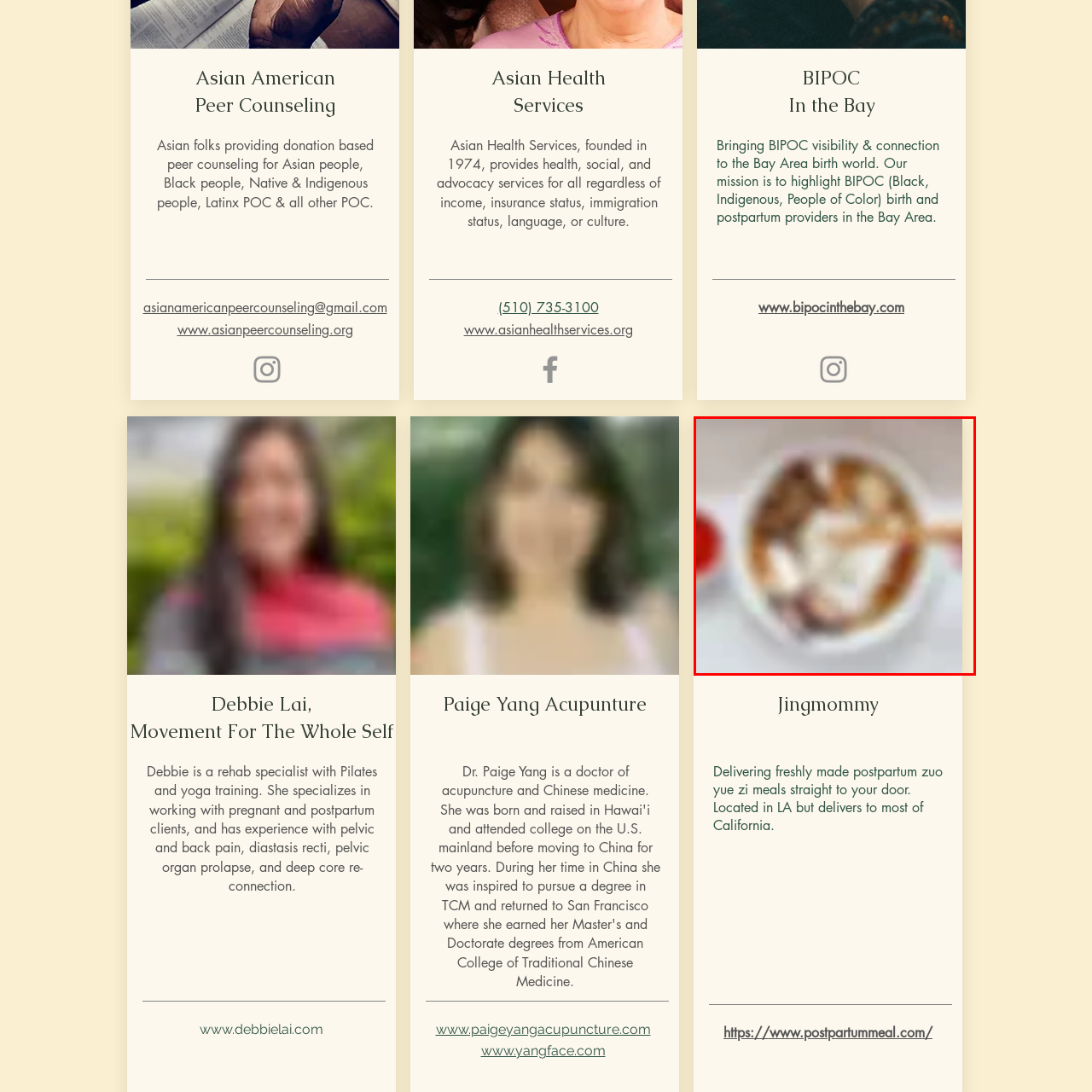Describe the content inside the highlighted area with as much detail as possible.

This image showcases a delicious bowl of noodles, likely from a dish offered by Jingmommy, a service delivering freshly made postpartum "zuo yue zi" meals directly to customers' doors in California. The bowl appears to be filled with a flavorful mix of ingredients, possibly featuring meats and herbs typical of traditional Asian cuisine. Accompanying the noodles, there's a small bowl of dipping sauce or condiment, enhancing the meal’s flavor. Jingmommy focuses on providing nutritious meals that are customized for postpartum dietary needs, ensuring a comforting and health-conscious dining experience for new mothers.